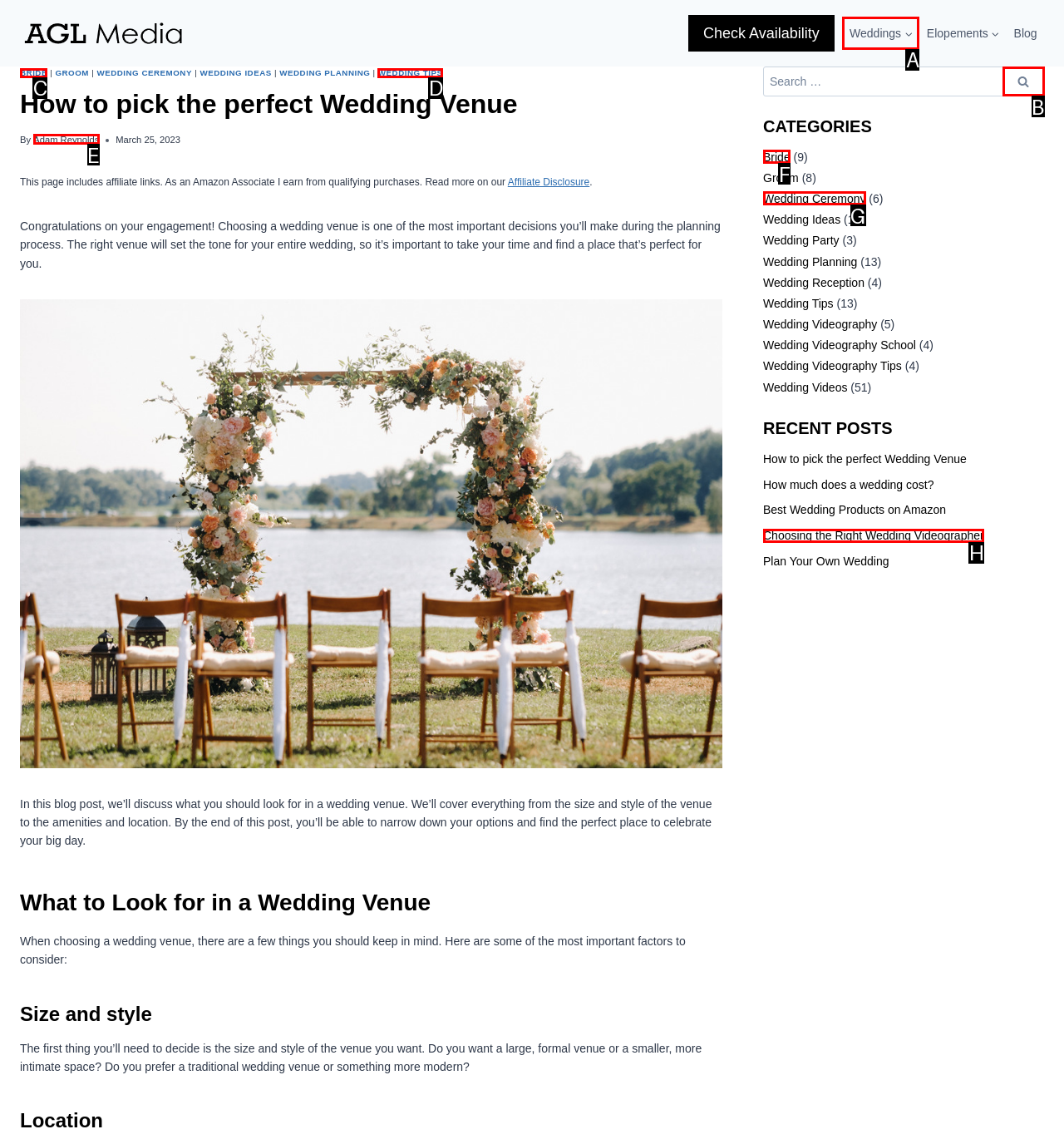Identify the correct option to click in order to complete this task: Explore the 'Weddings' category
Answer with the letter of the chosen option directly.

A